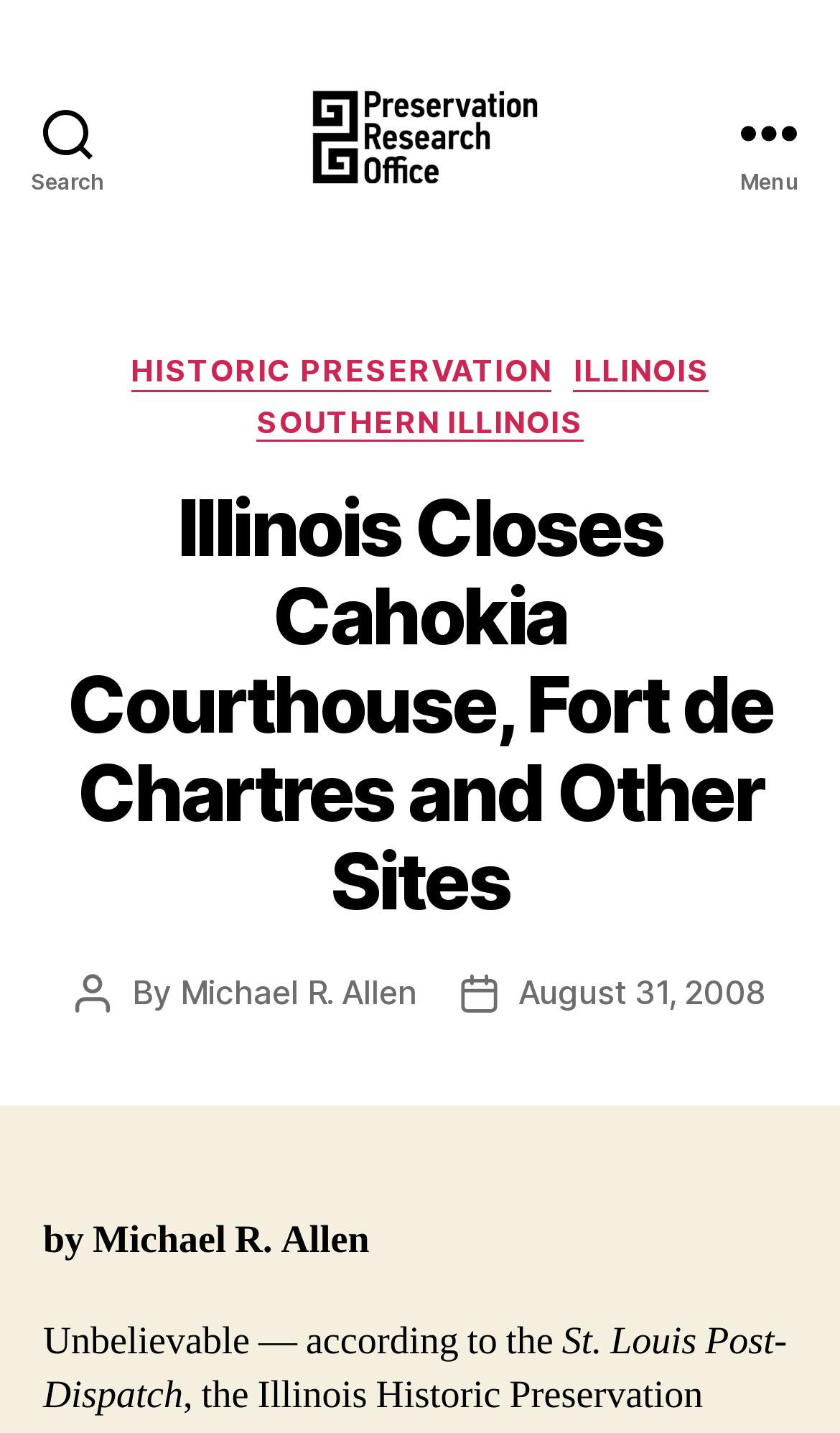Identify the webpage's primary heading and generate its text.

Illinois Closes Cahokia Courthouse, Fort de Chartres and Other Sites